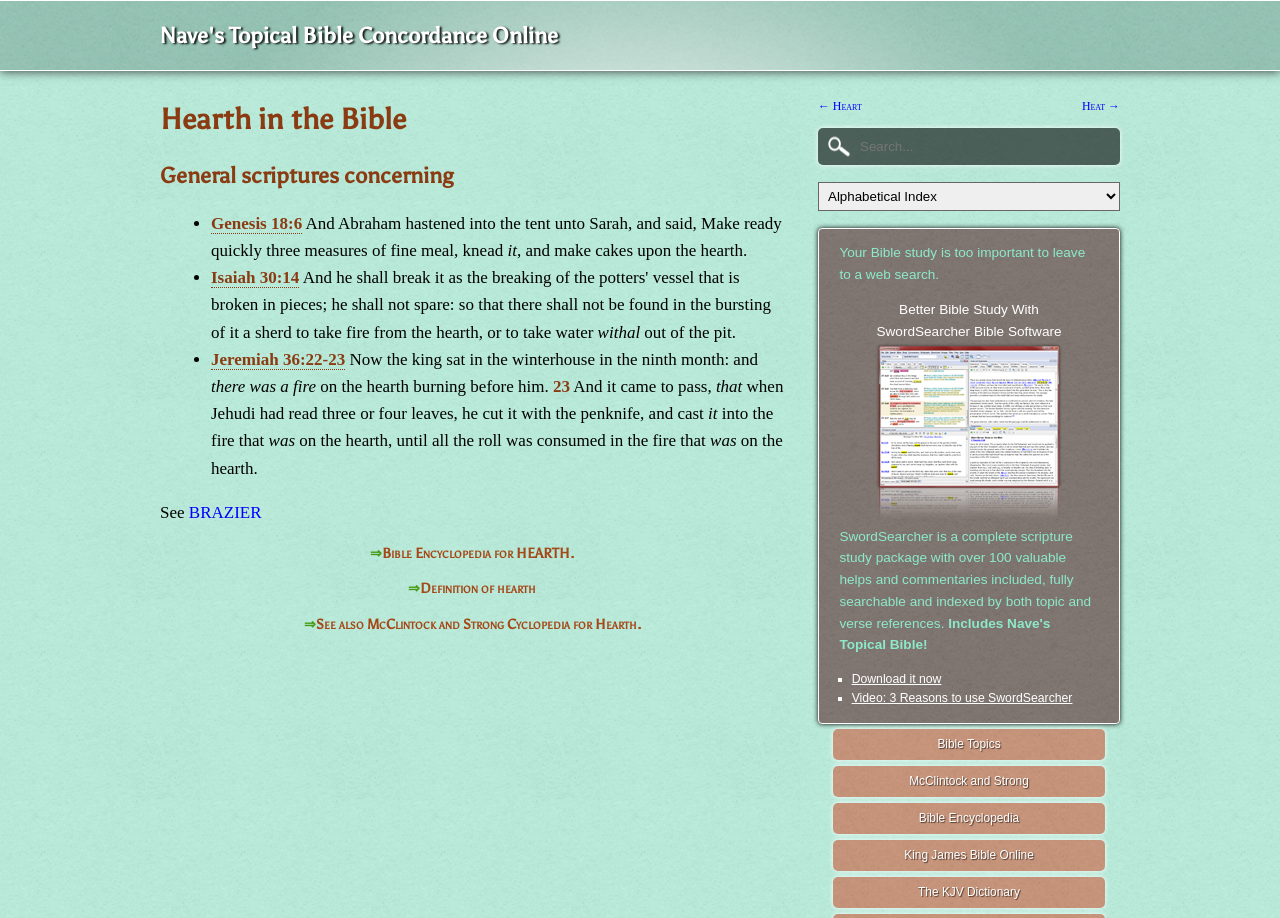Please determine the bounding box coordinates of the section I need to click to accomplish this instruction: "Download SwordSearcher Bible Software".

[0.665, 0.732, 0.735, 0.747]